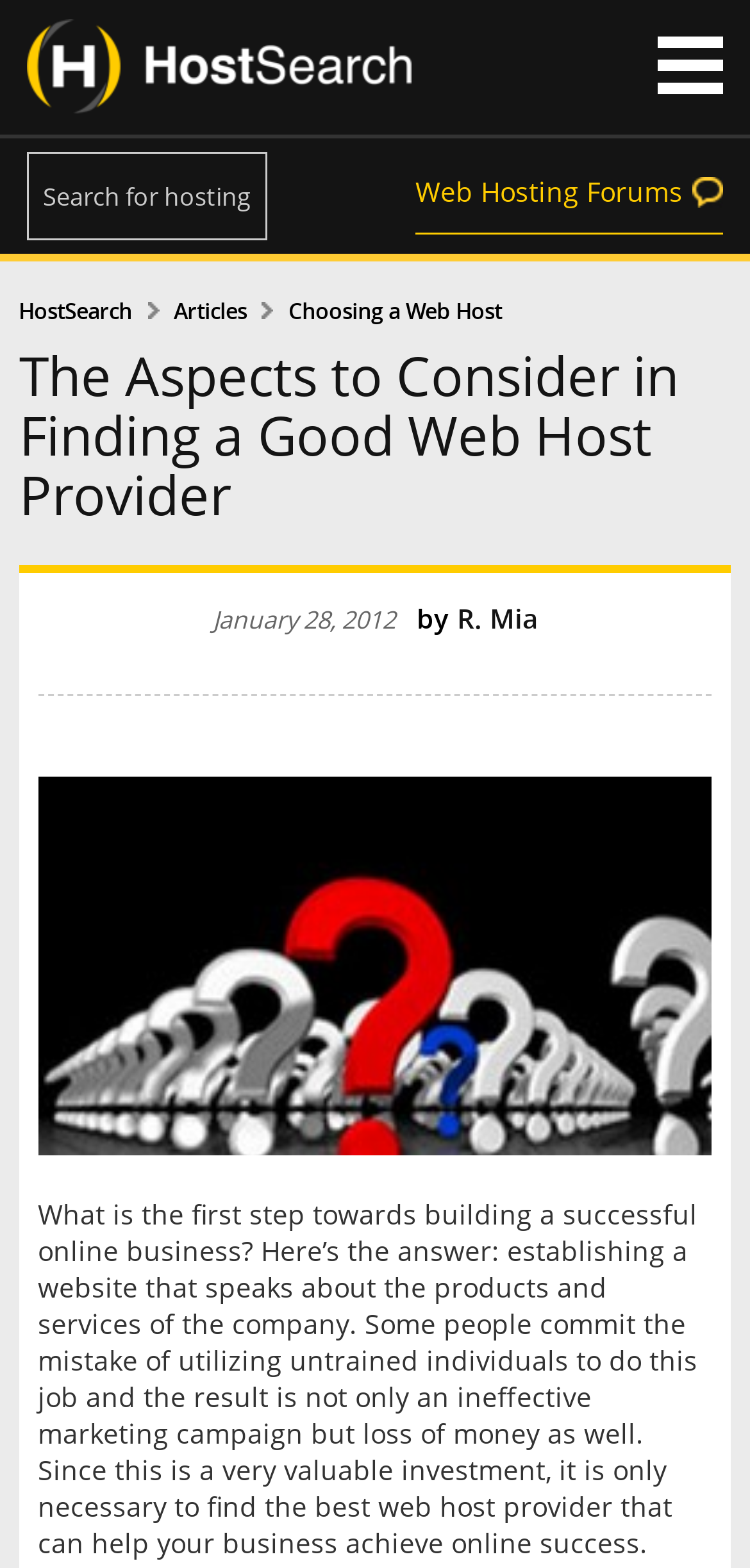Please identify the primary heading on the webpage and return its text.

The Aspects to Consider in Finding a Good Web Host Provider